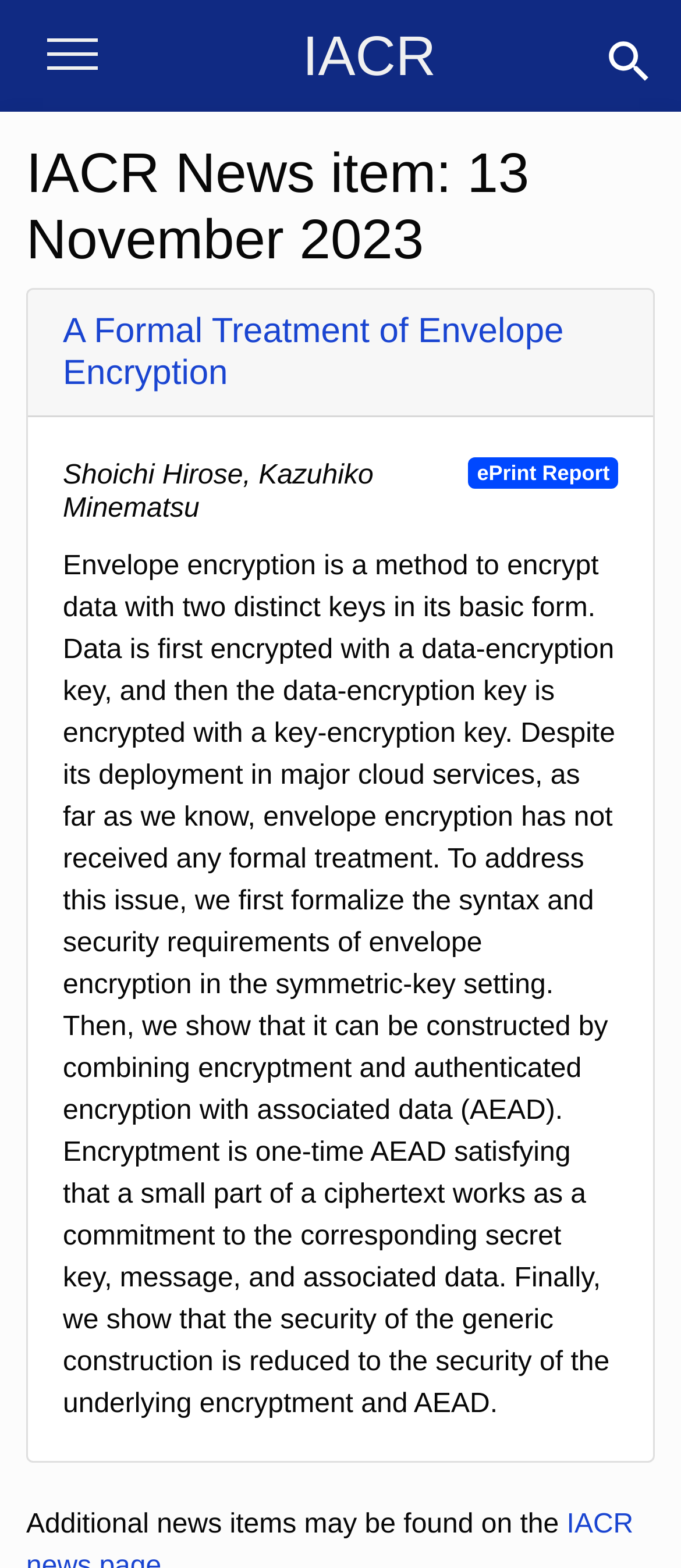Provide a one-word or short-phrase response to the question:
What is the purpose of the button with a search icon?

Search